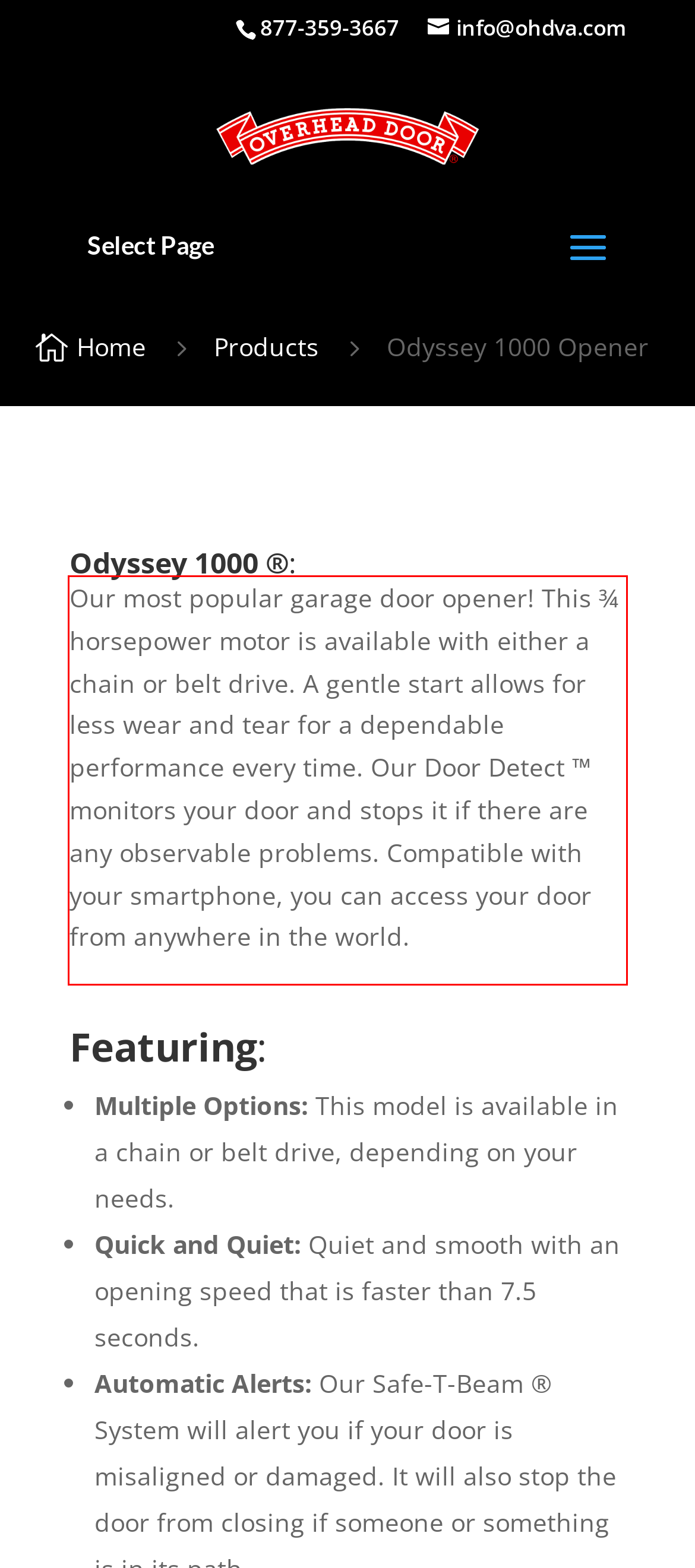Please recognize and transcribe the text located inside the red bounding box in the webpage image.

Our most popular garage door opener! This ¾ horsepower motor is available with either a chain or belt drive. A gentle start allows for less wear and tear for a dependable performance every time. Our Door Detect ™ monitors your door and stops it if there are any observable problems. Compatible with your smartphone, you can access your door from anywhere in the world.